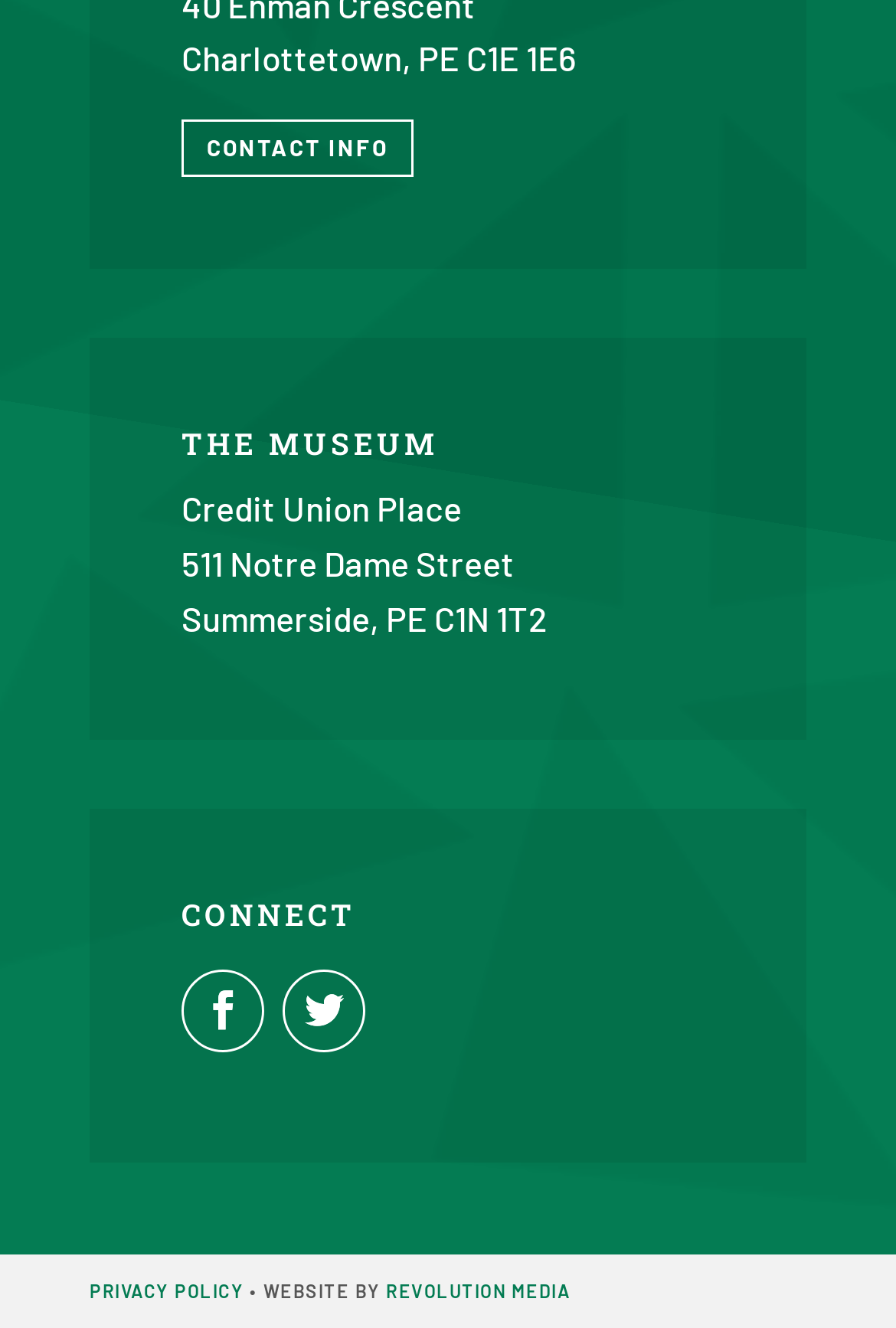Give a one-word or short phrase answer to this question: 
What is the address of Credit Union Place?

511 Notre Dame Street